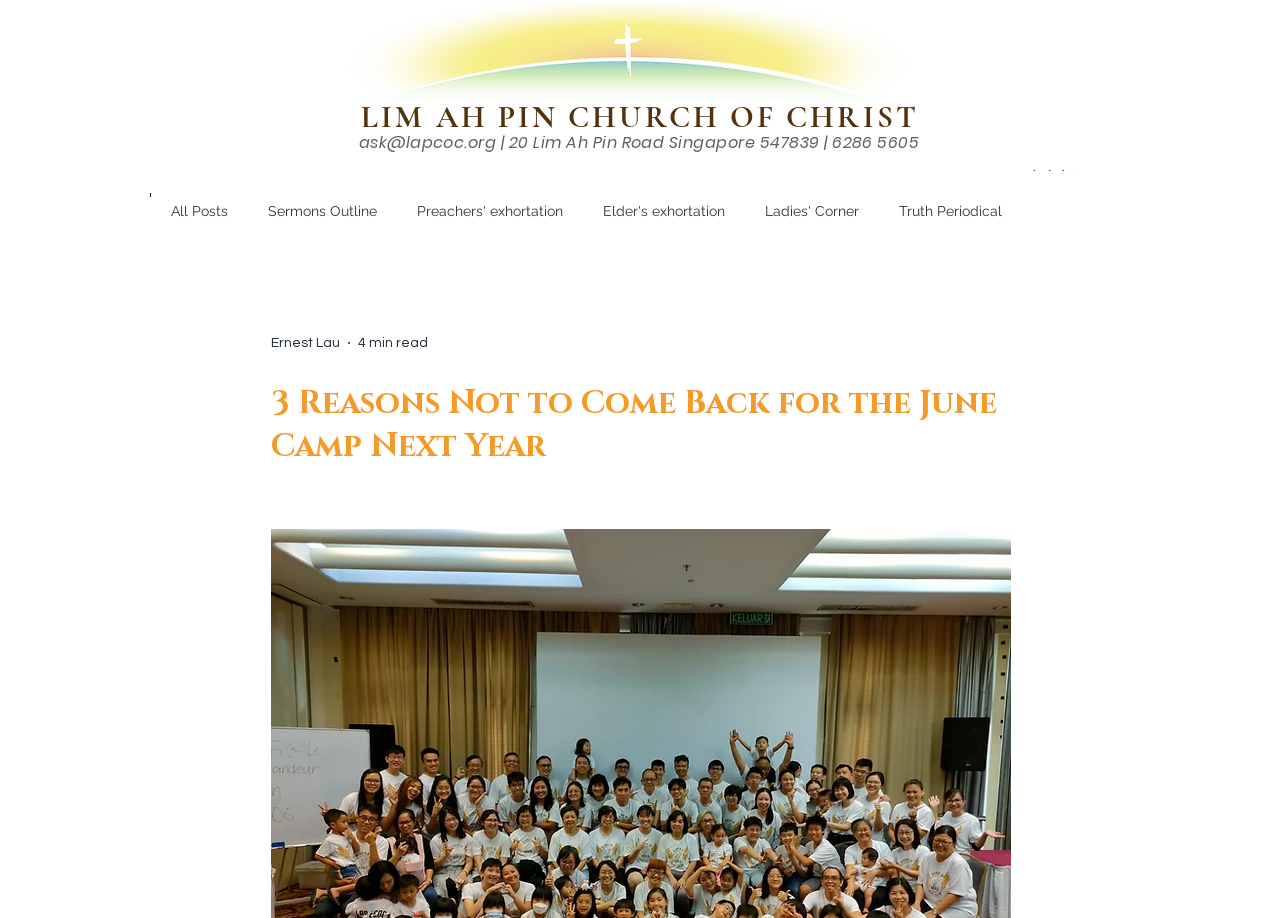Please find the bounding box coordinates of the clickable region needed to complete the following instruction: "Contact the church through email". The bounding box coordinates must consist of four float numbers between 0 and 1, i.e., [left, top, right, bottom].

[0.28, 0.143, 0.388, 0.168]